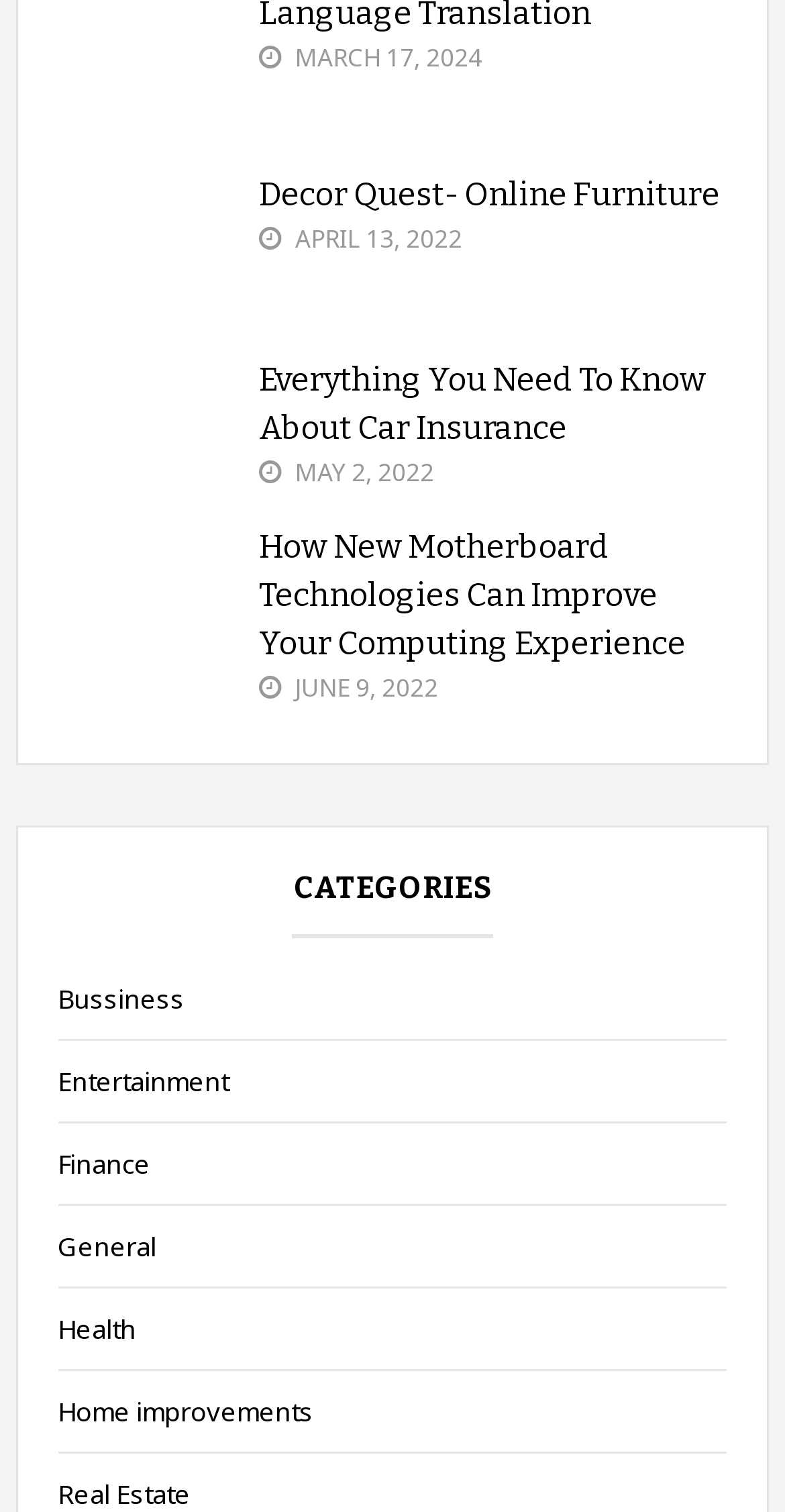Find the bounding box of the UI element described as: "Decor Quest- Online Furniture". The bounding box coordinates should be given as four float values between 0 and 1, i.e., [left, top, right, bottom].

[0.33, 0.116, 0.917, 0.141]